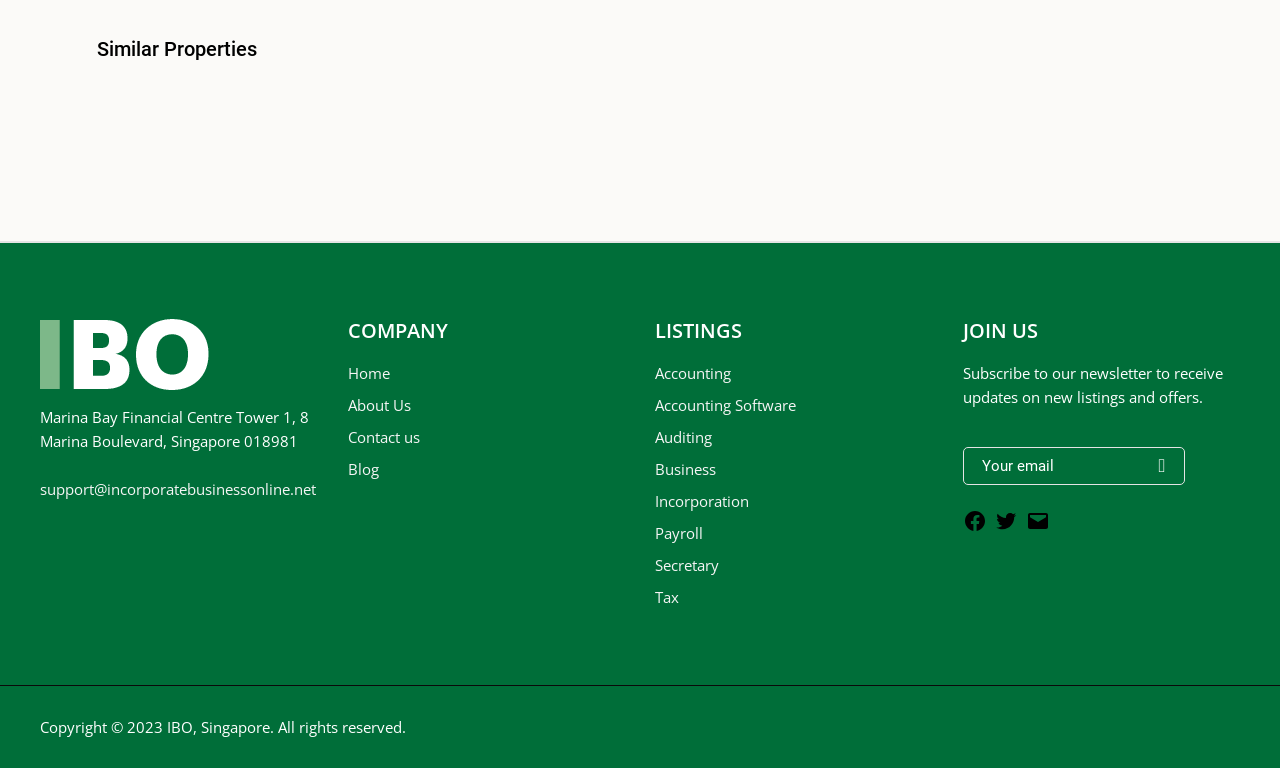Determine the coordinates of the bounding box for the clickable area needed to execute this instruction: "Click the 'Incorporation' link".

[0.512, 0.639, 0.585, 0.665]